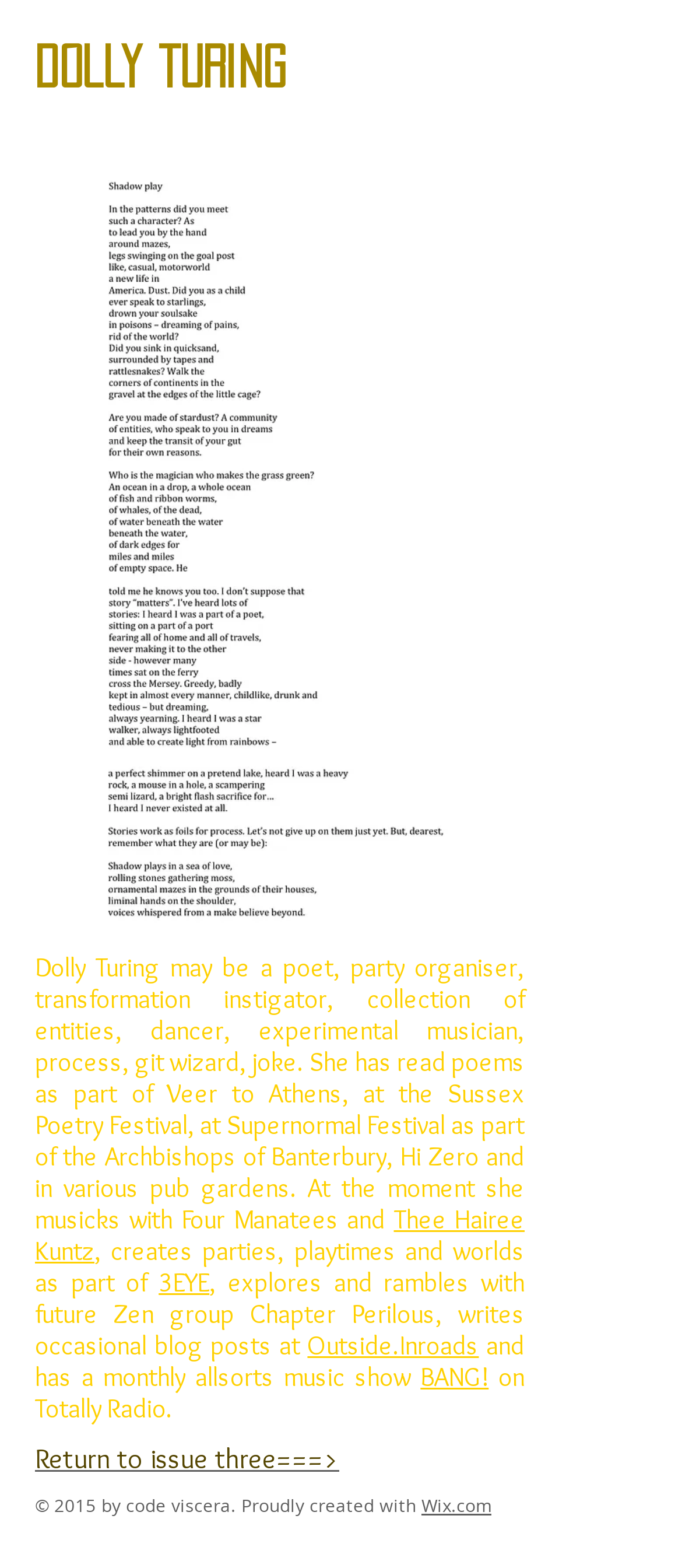Find the bounding box coordinates for the UI element whose description is: "Wix.com". The coordinates should be four float numbers between 0 and 1, in the format [left, top, right, bottom].

[0.618, 0.953, 0.721, 0.968]